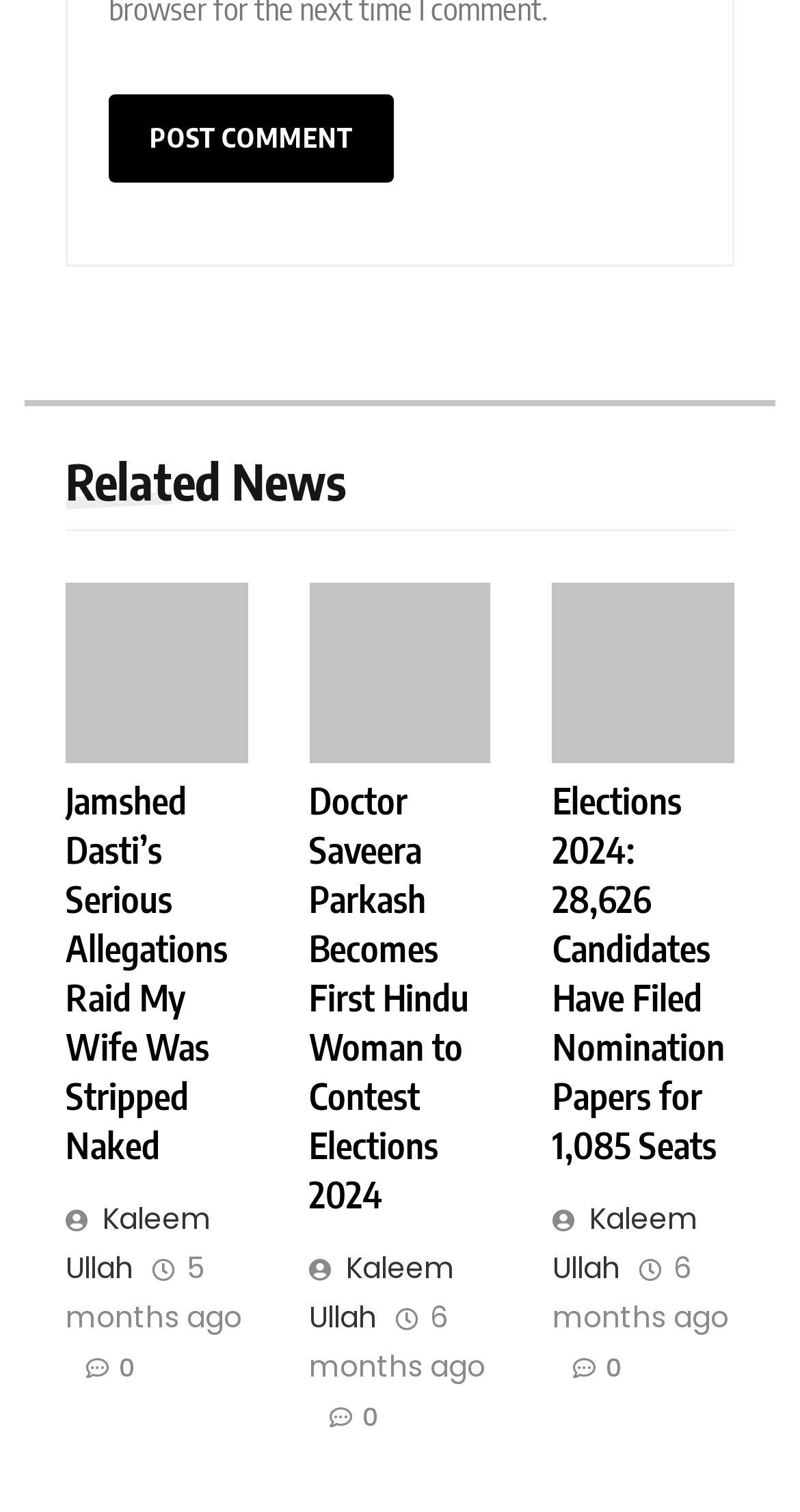How old is the second article?
Please provide a detailed and comprehensive answer to the question.

The link '6 months ago' is present below the heading of the second article, suggesting that the article was published six months ago.